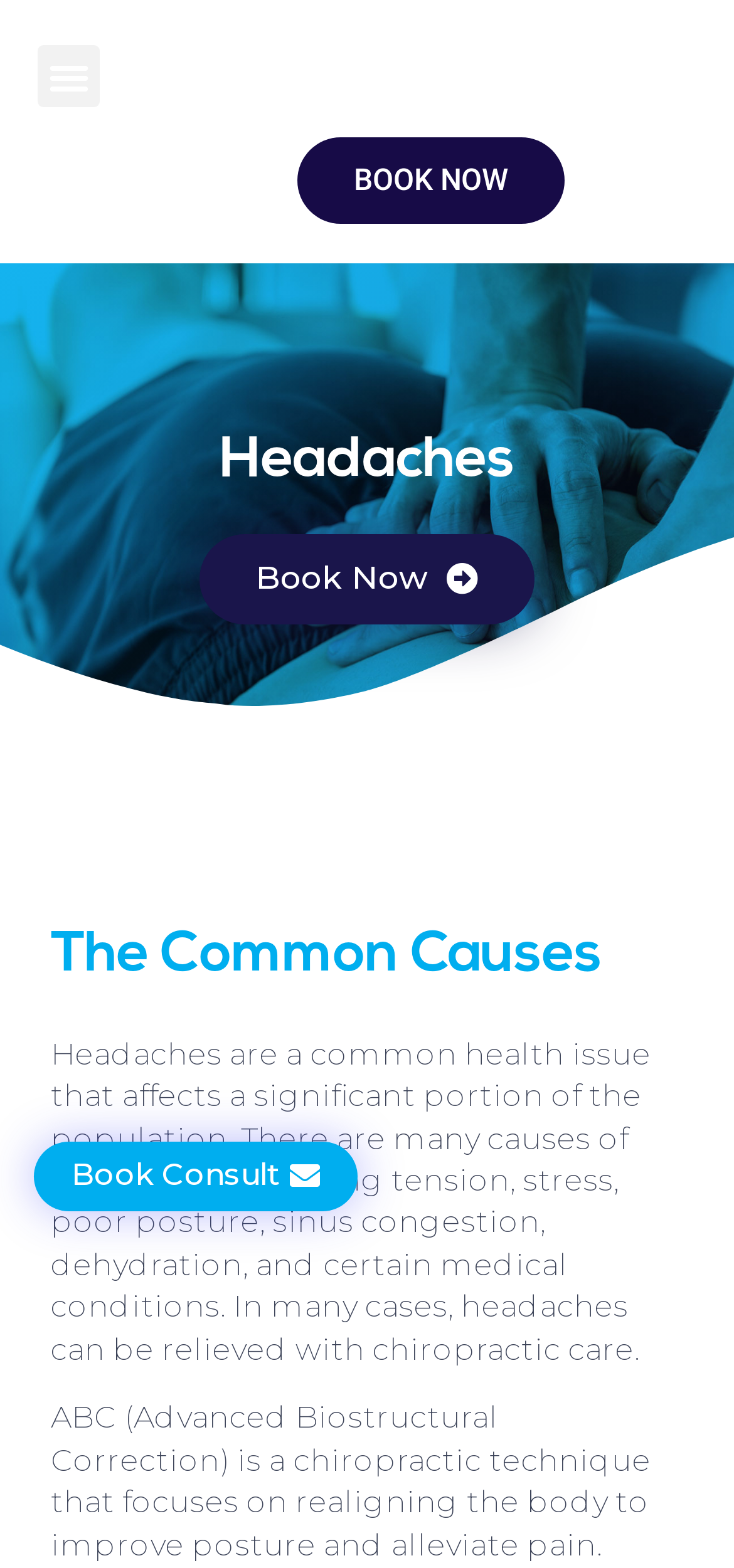Use a single word or phrase to respond to the question:
What is one possible cause of headaches mentioned on the webpage?

Tension